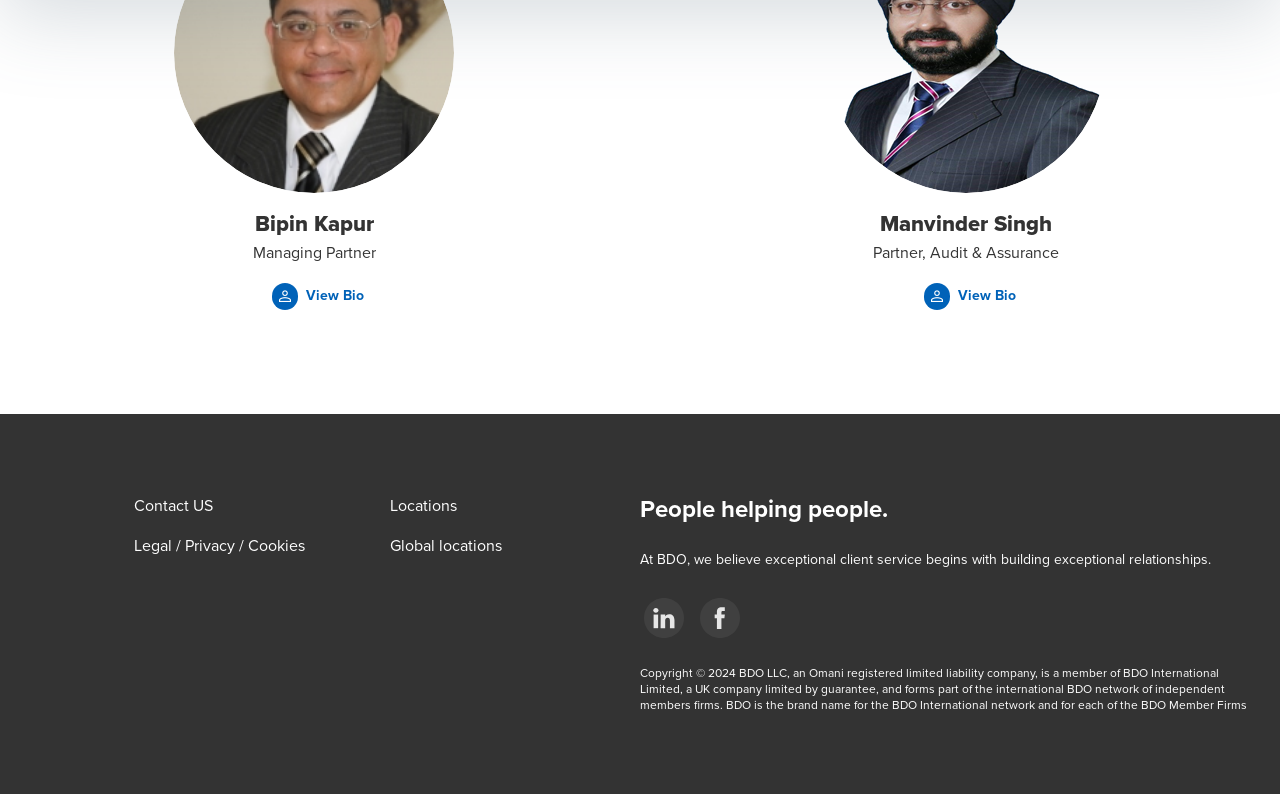Provide a one-word or short-phrase answer to the question:
How many people's bios can be viewed on this page?

2